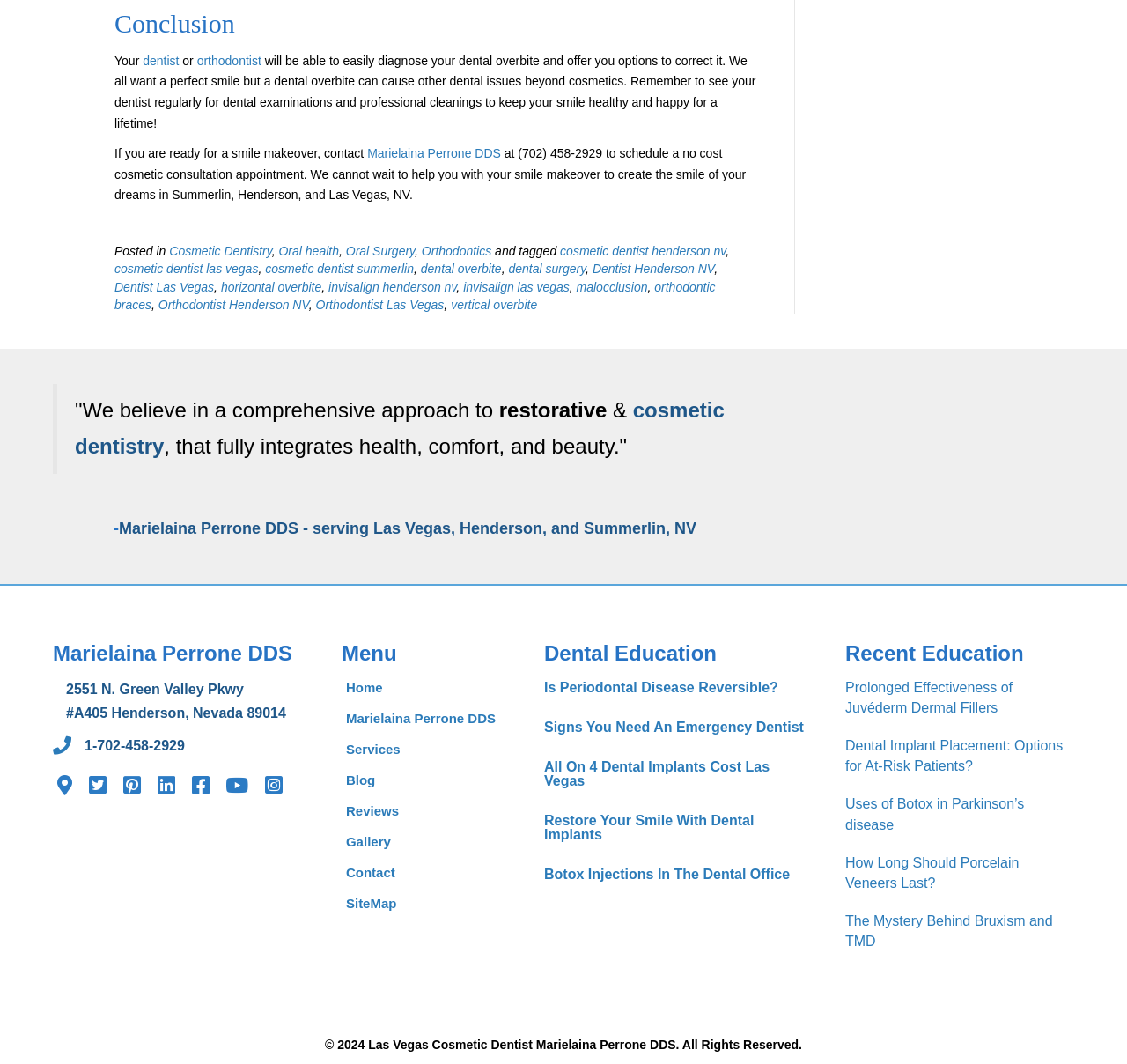What is the dentist's name?
Please provide a single word or phrase as your answer based on the image.

Marielaina Perrone DDS